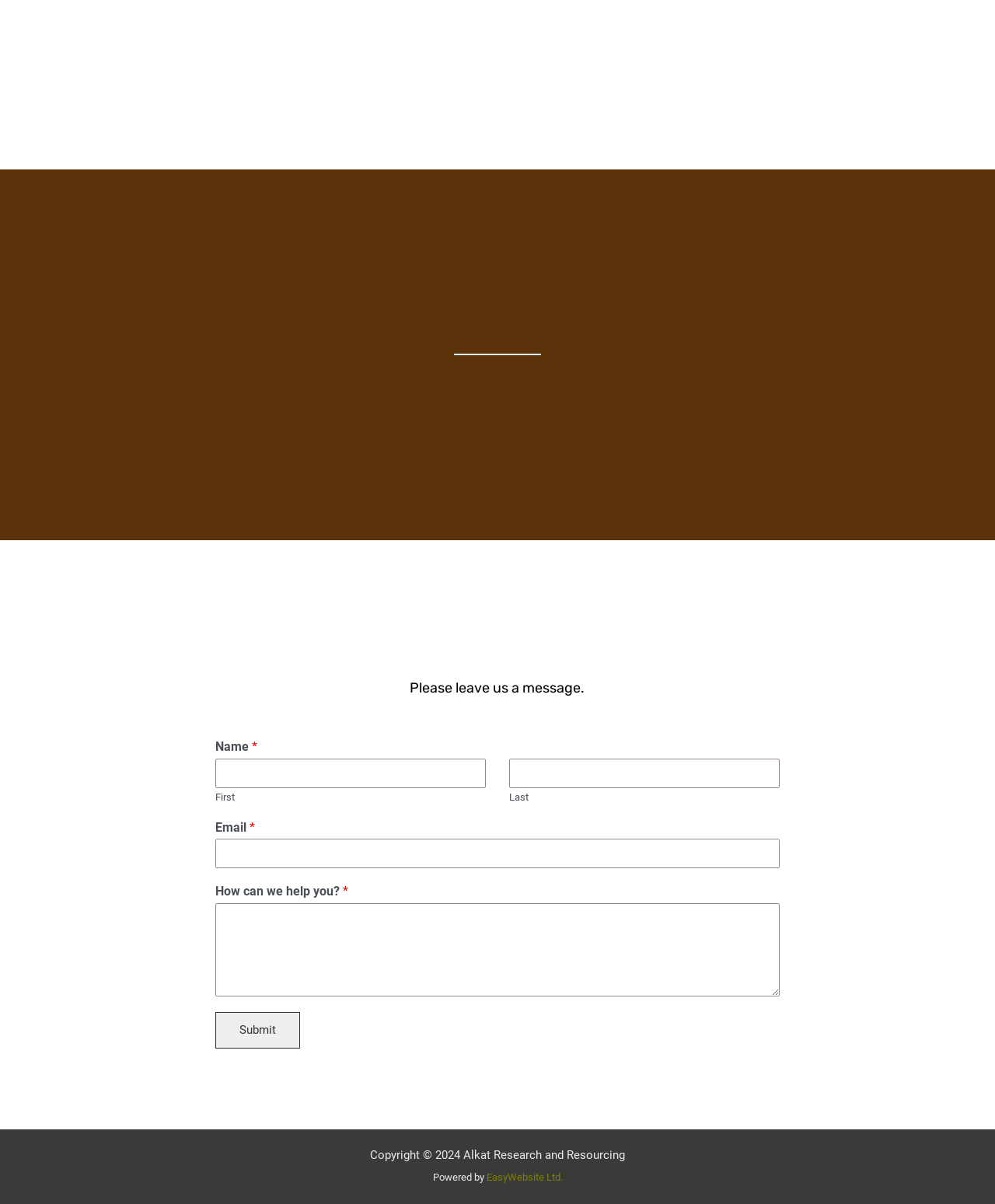Locate the bounding box of the UI element described by: "Submit" in the given webpage screenshot.

[0.216, 0.841, 0.301, 0.871]